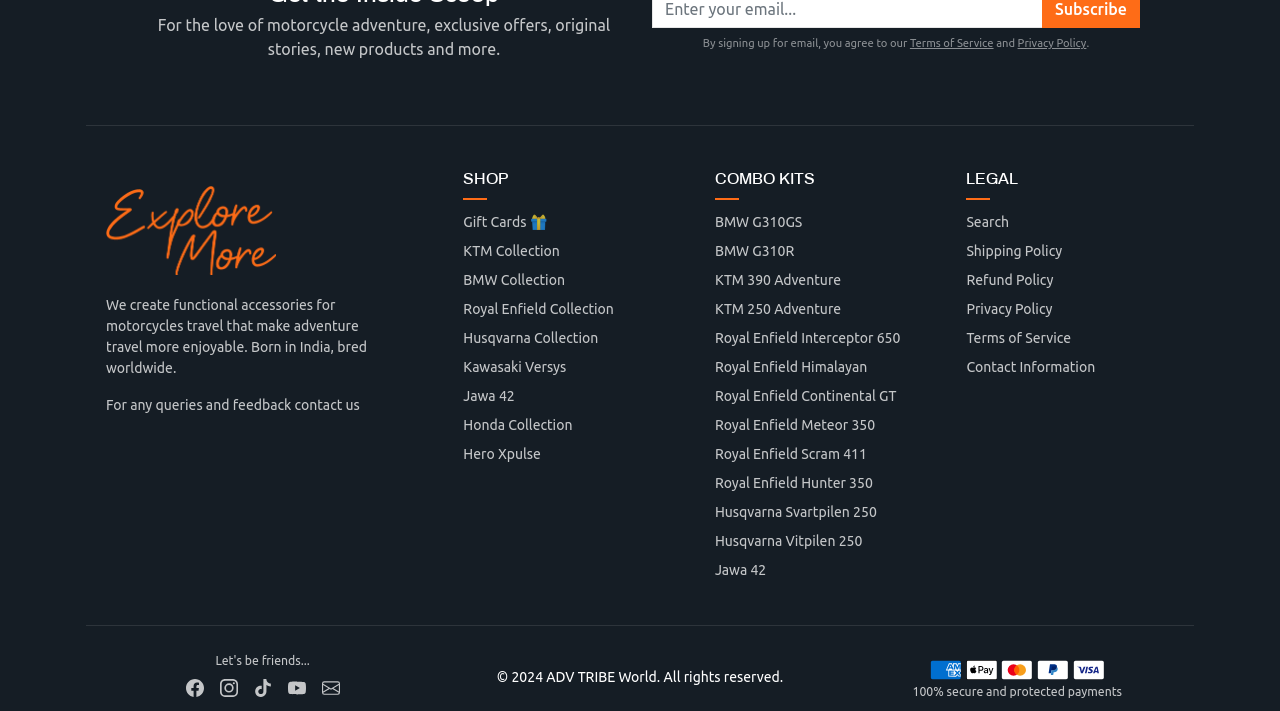Find the bounding box coordinates of the clickable area that will achieve the following instruction: "Sign up for email".

[0.549, 0.052, 0.711, 0.069]